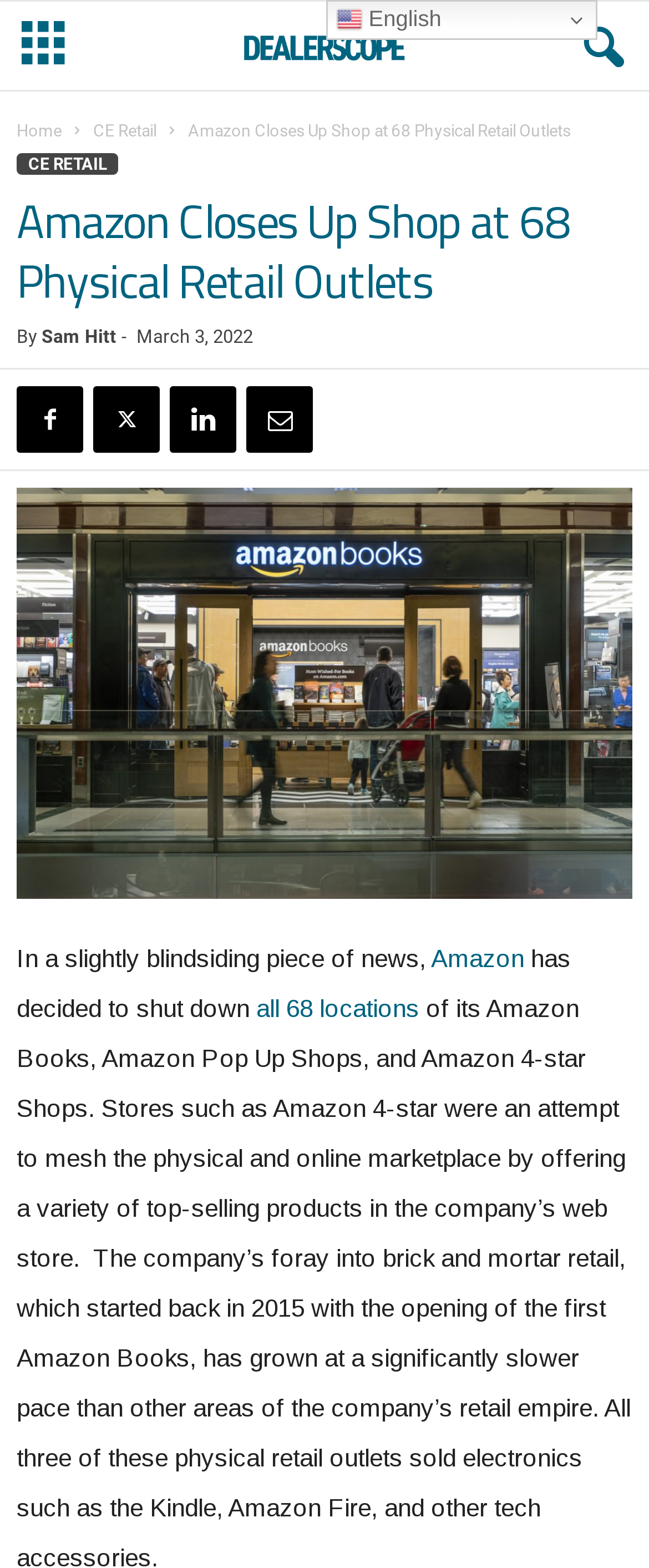Who wrote the article?
Examine the image and give a concise answer in one word or a short phrase.

Sam Hitt